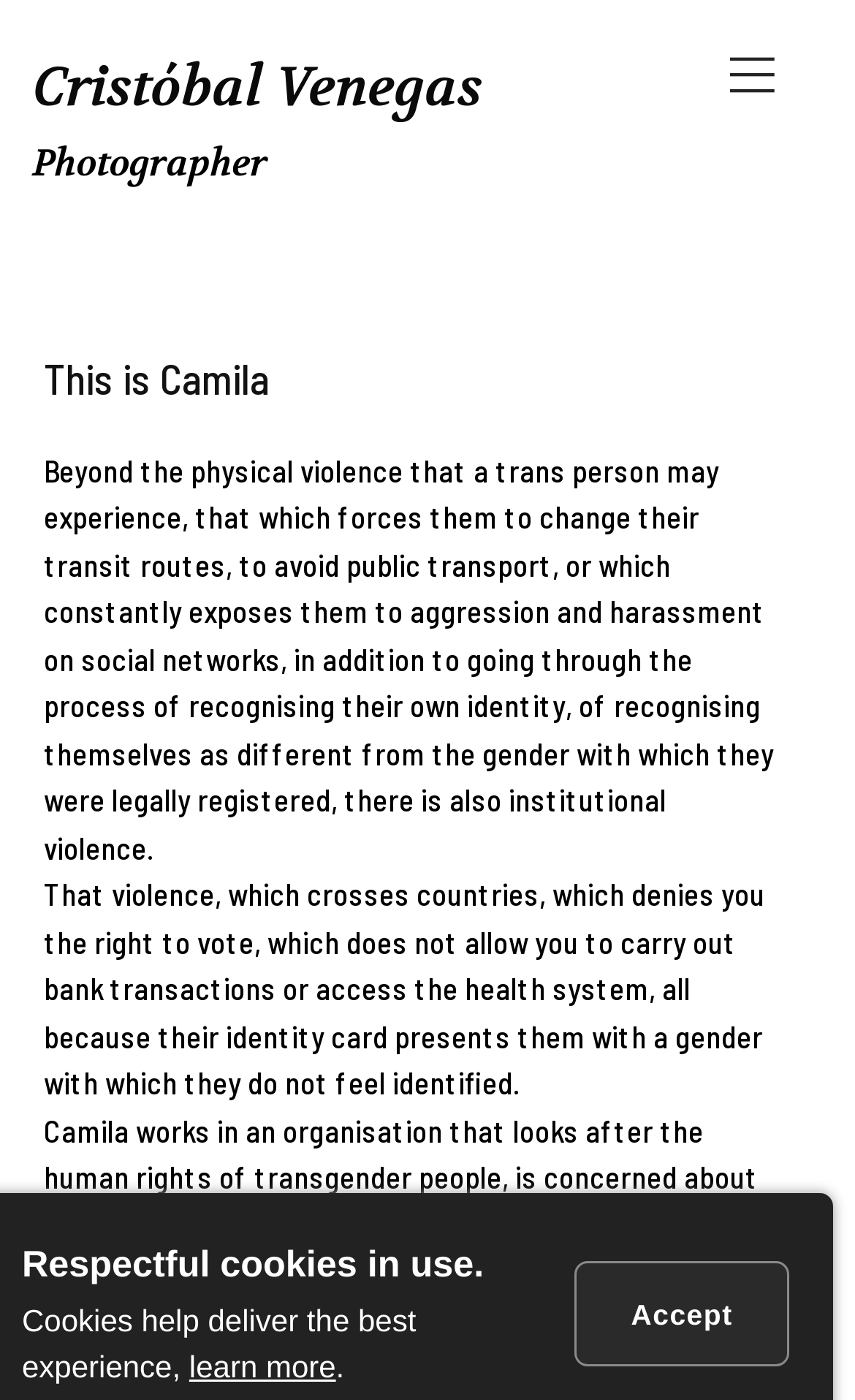Based on the description "Cristóbal Venegas Photographer", find the bounding box of the specified UI element.

[0.038, 0.039, 0.726, 0.137]